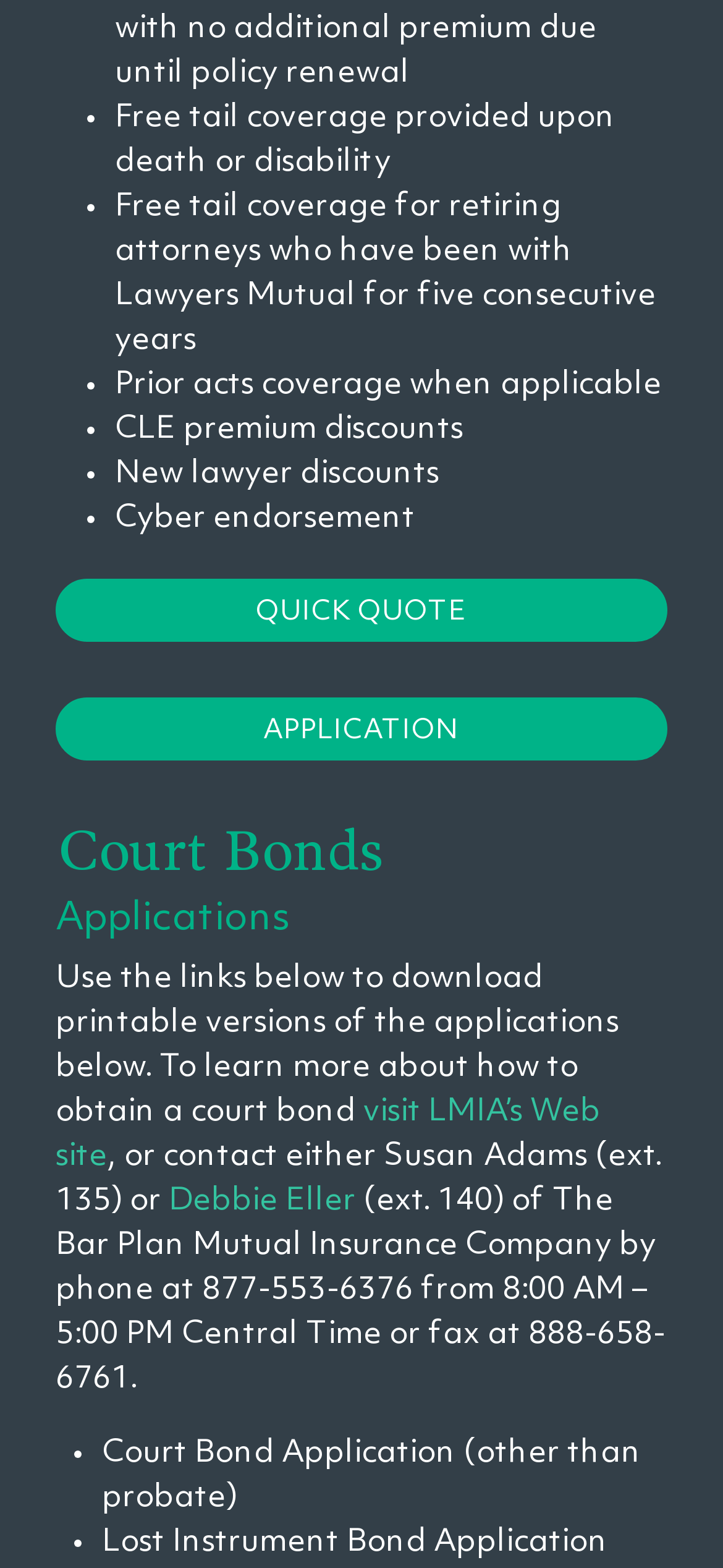Provide the bounding box coordinates for the specified HTML element described in this description: "Debbie Eller". The coordinates should be four float numbers ranging from 0 to 1, in the format [left, top, right, bottom].

[0.233, 0.756, 0.492, 0.776]